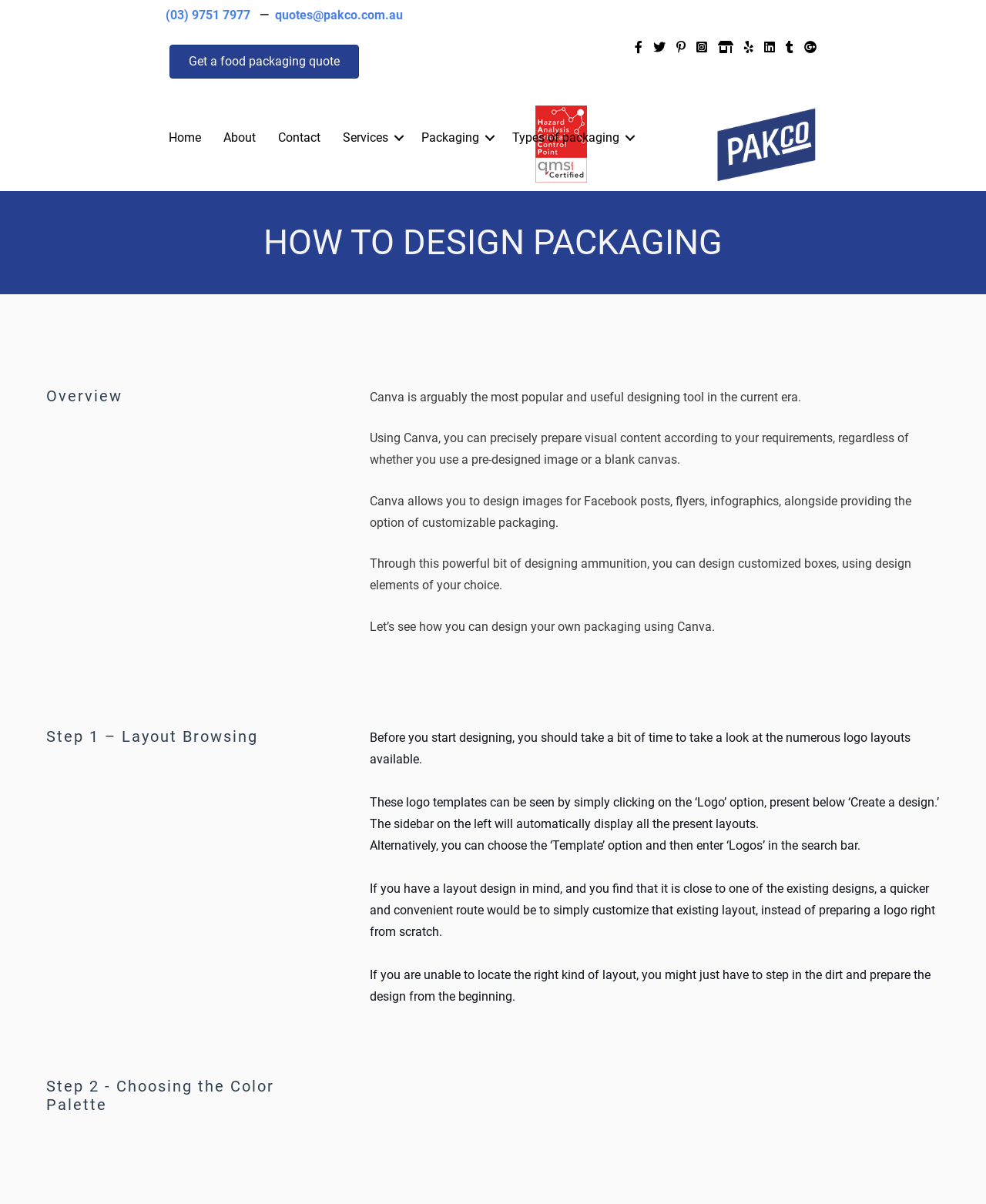Please find the bounding box coordinates of the element's region to be clicked to carry out this instruction: "Contact us".

[0.271, 0.101, 0.336, 0.129]